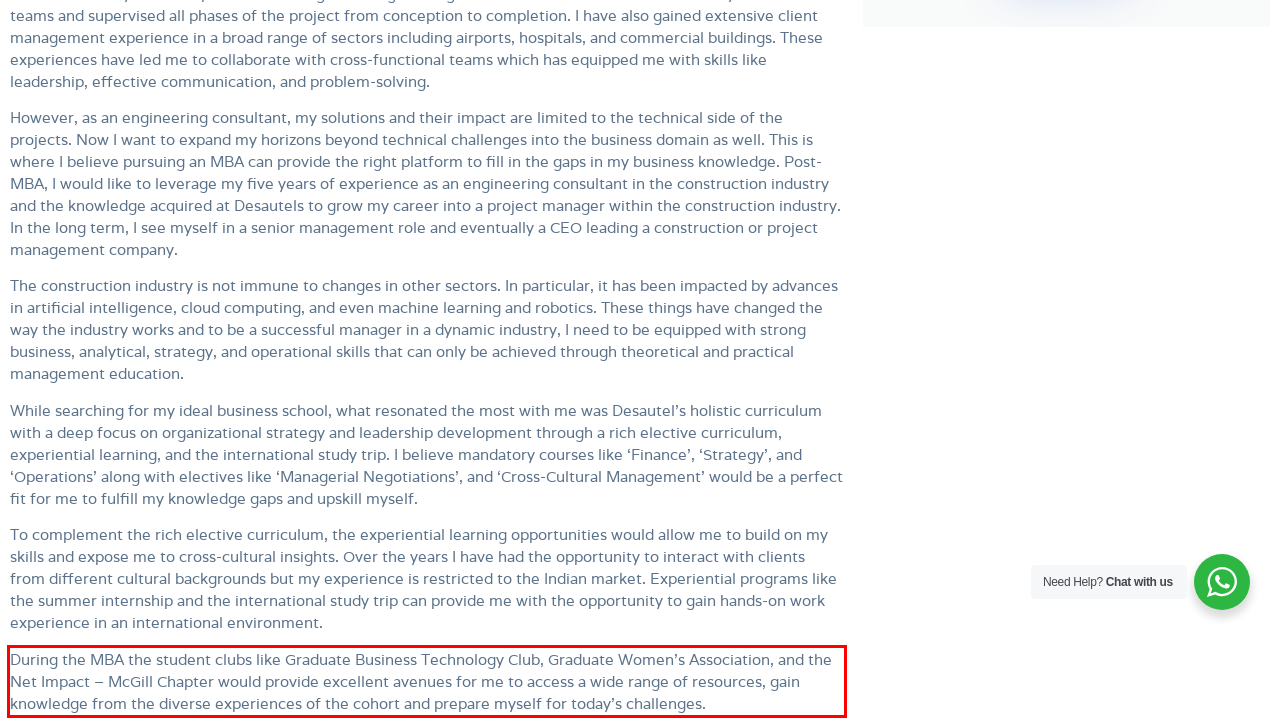Analyze the screenshot of a webpage where a red rectangle is bounding a UI element. Extract and generate the text content within this red bounding box.

During the MBA the student clubs like Graduate Business Technology Club, Graduate Women’s Association, and the Net Impact – McGill Chapter would provide excellent avenues for me to access a wide range of resources, gain knowledge from the diverse experiences of the cohort and prepare myself for today’s challenges.